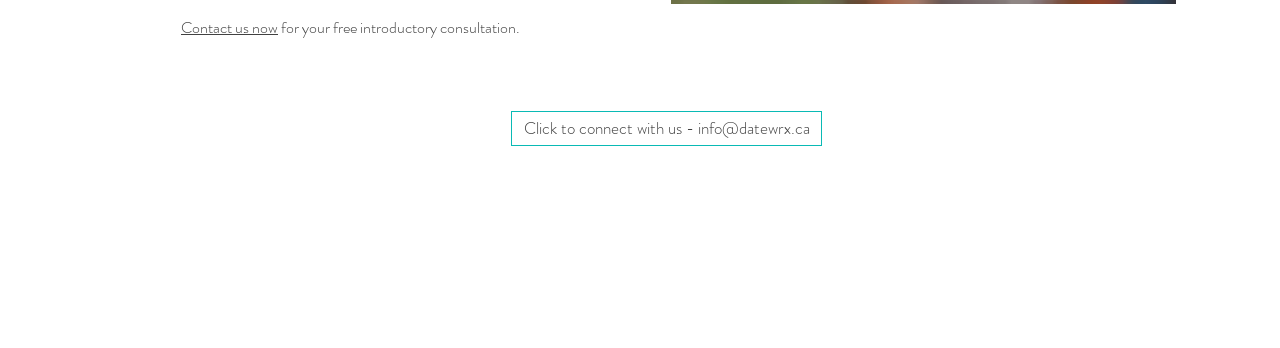Using the webpage screenshot, find the UI element described by aria-label="Instagram". Provide the bounding box coordinates in the format (top-left x, top-left y, bottom-right x, bottom-right y), ensuring all values are floating point numbers between 0 and 1.

[0.523, 0.856, 0.554, 0.968]